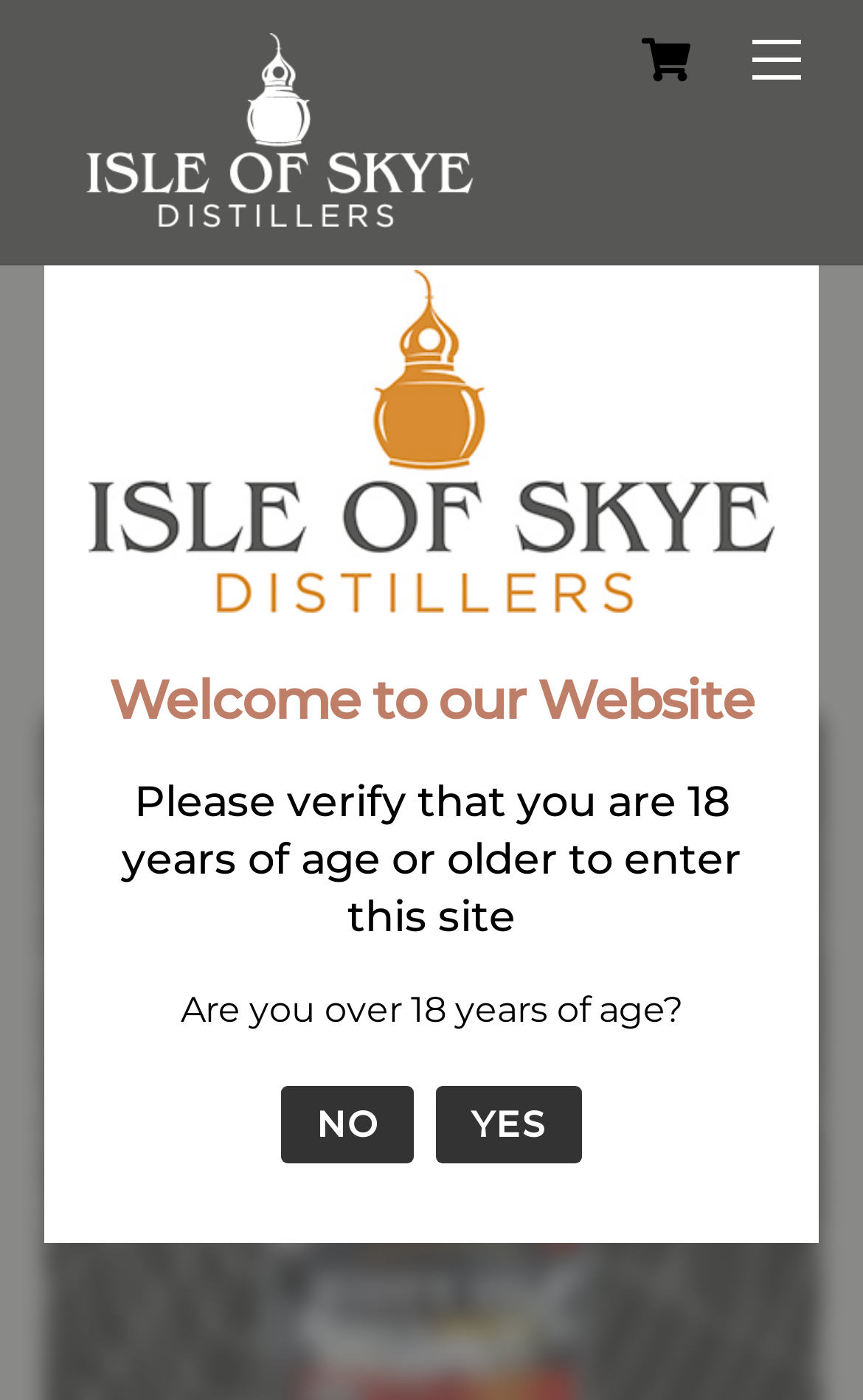What is the topic of the article?
Based on the image, give a concise answer in the form of a single word or short phrase.

Scottish Halloween Traditions